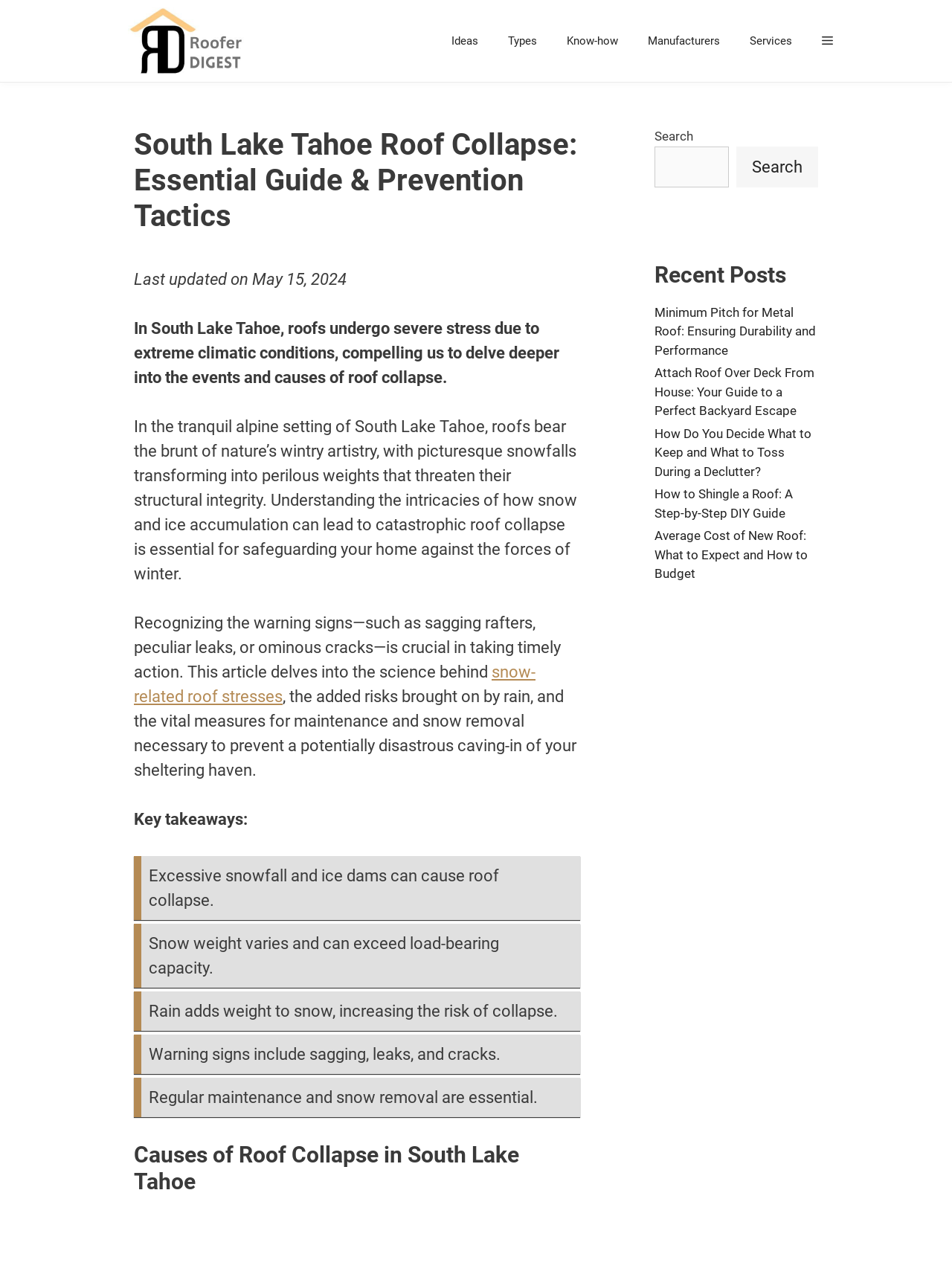Determine the bounding box coordinates of the clickable element necessary to fulfill the instruction: "Read the 'Causes of Roof Collapse in South Lake Tahoe' section". Provide the coordinates as four float numbers within the 0 to 1 range, i.e., [left, top, right, bottom].

[0.141, 0.892, 0.609, 0.934]